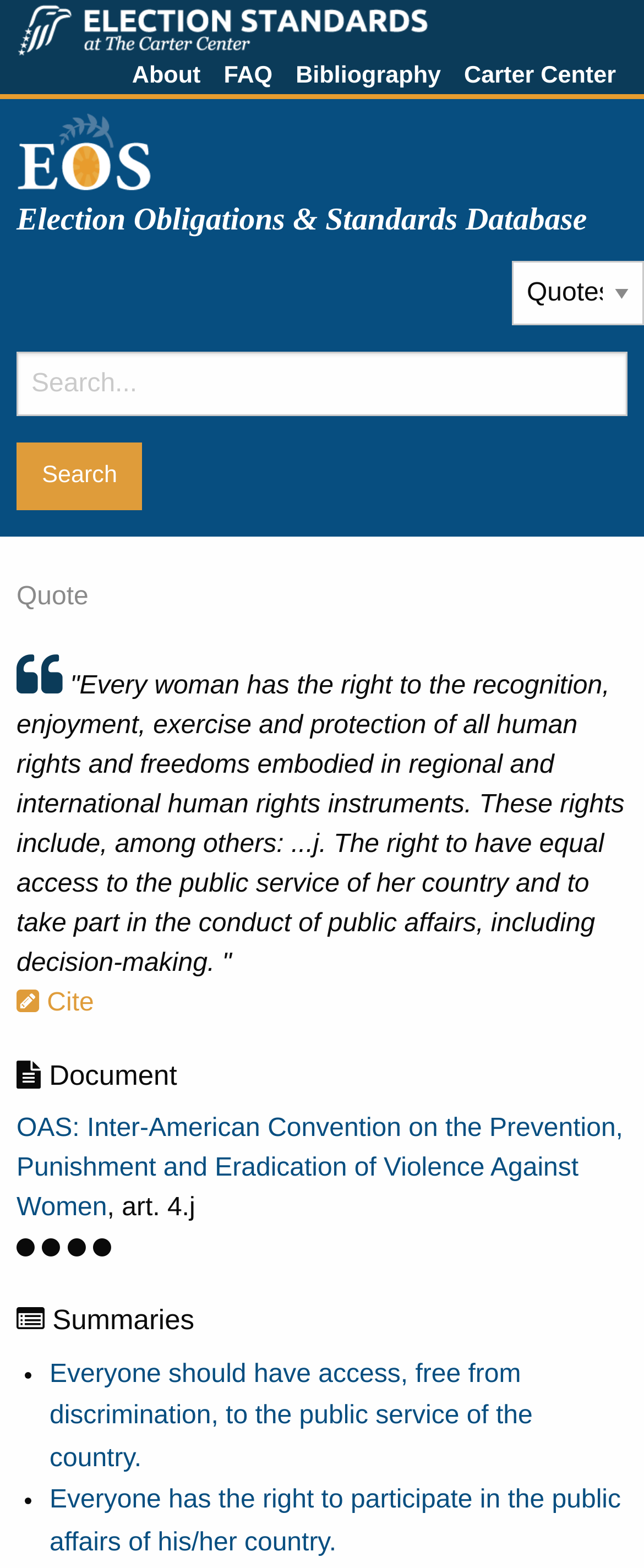Please use the details from the image to answer the following question comprehensively:
What is the type of document mentioned on the webpage?

The webpage has a generic element with the text 'Treaties' which suggests that the document mentioned is a type of treaty.